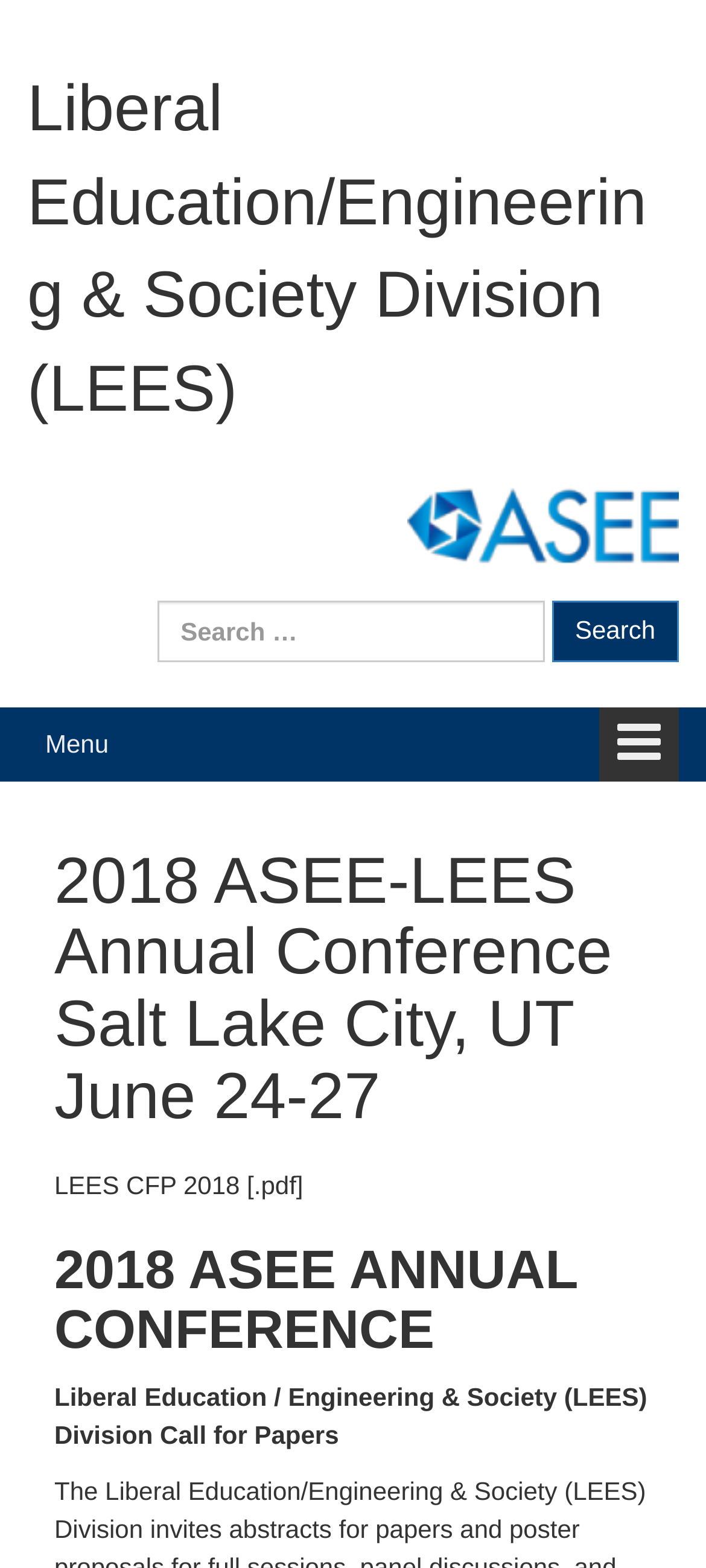Identify the bounding box coordinates of the area that should be clicked in order to complete the given instruction: "Toggle mobile menu". The bounding box coordinates should be four float numbers between 0 and 1, i.e., [left, top, right, bottom].

[0.849, 0.451, 0.962, 0.498]